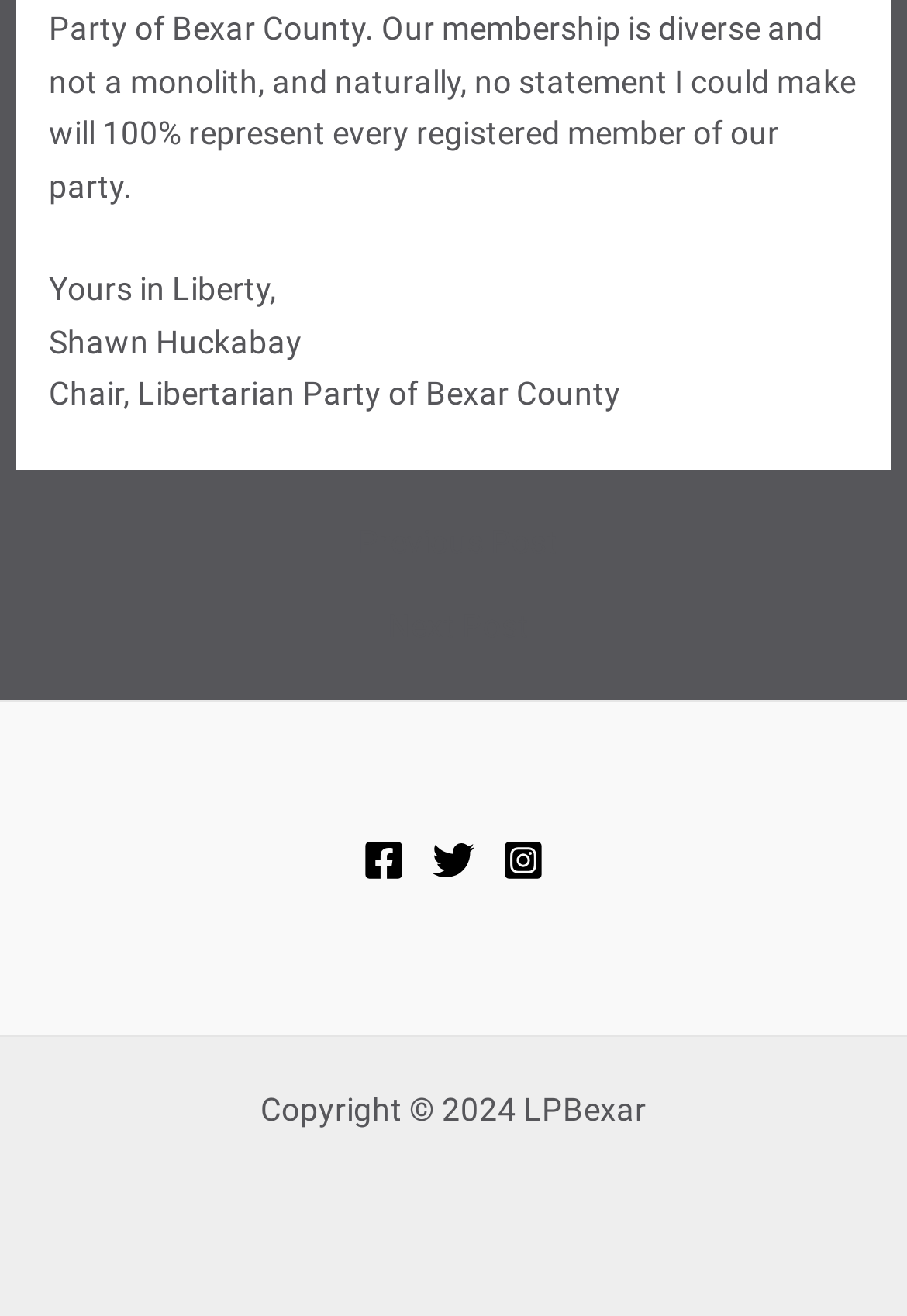Who is the chair of the Libertarian Party of Bexar County?
Using the image, provide a concise answer in one word or a short phrase.

Shawn Huckabay